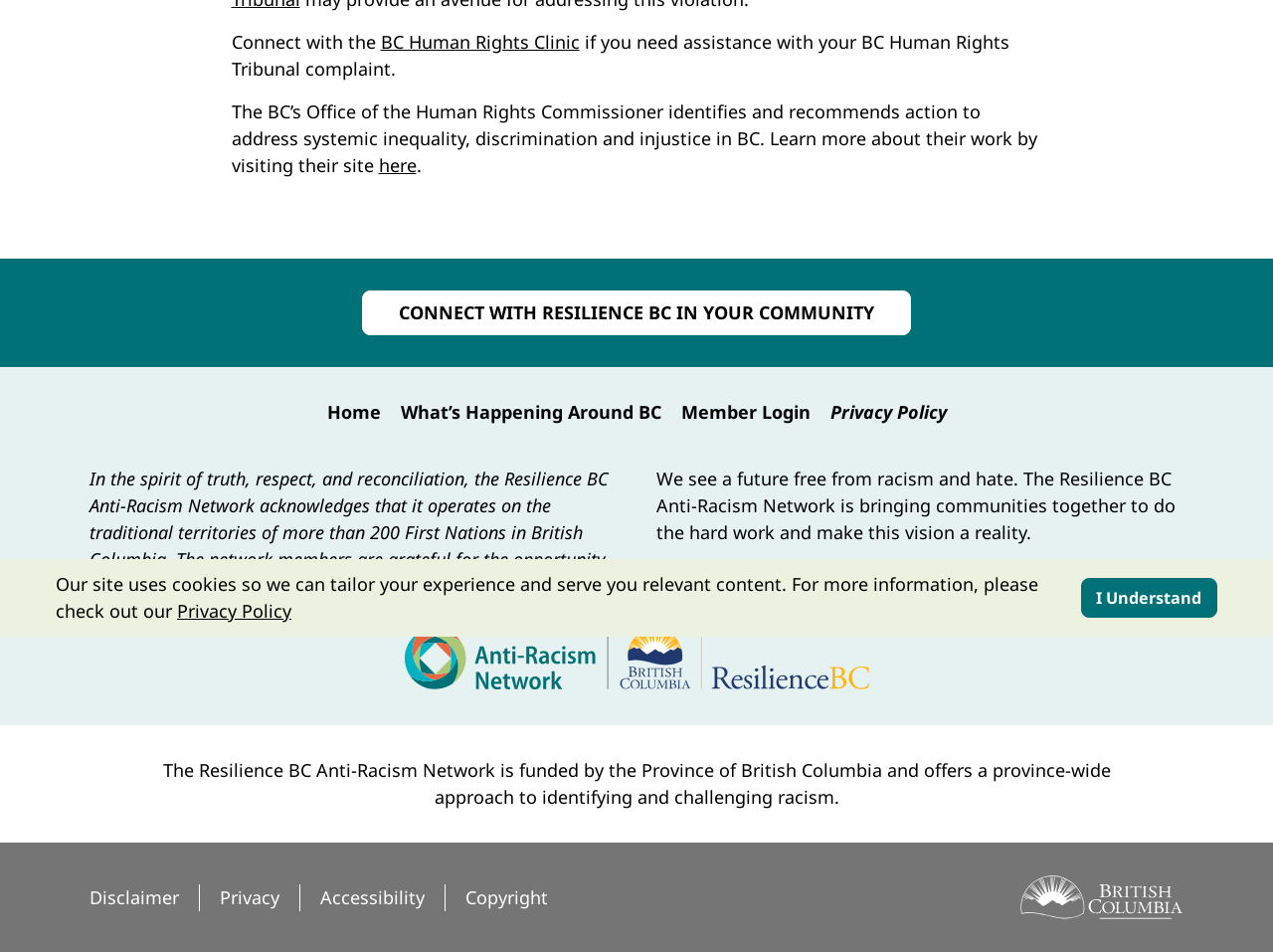Please predict the bounding box coordinates (top-left x, top-left y, bottom-right x, bottom-right y) for the UI element in the screenshot that fits the description: Privacy Policy

[0.139, 0.628, 0.229, 0.656]